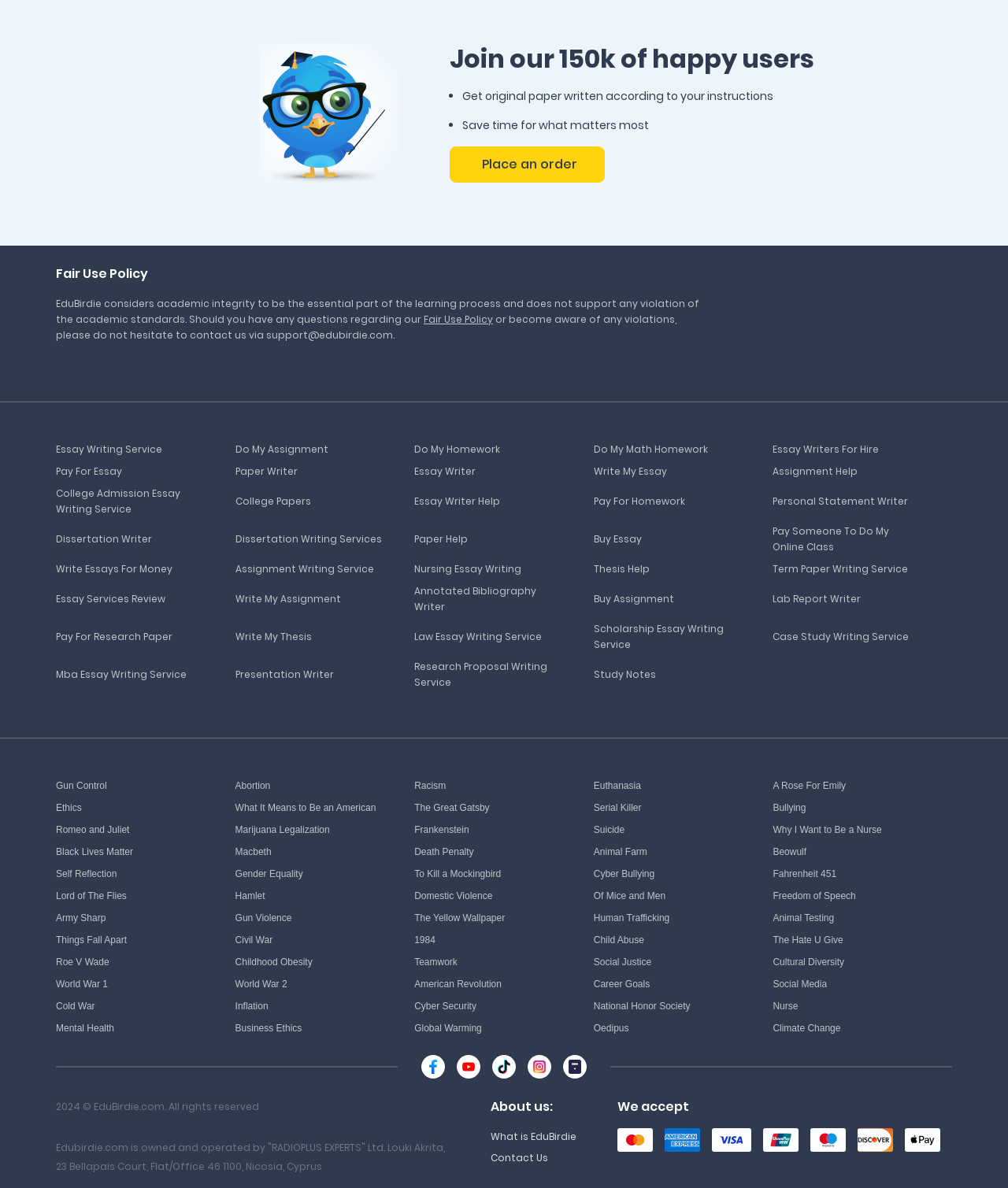Using the webpage screenshot, locate the HTML element that fits the following description and provide its bounding box: "World War 1".

[0.055, 0.822, 0.202, 0.835]